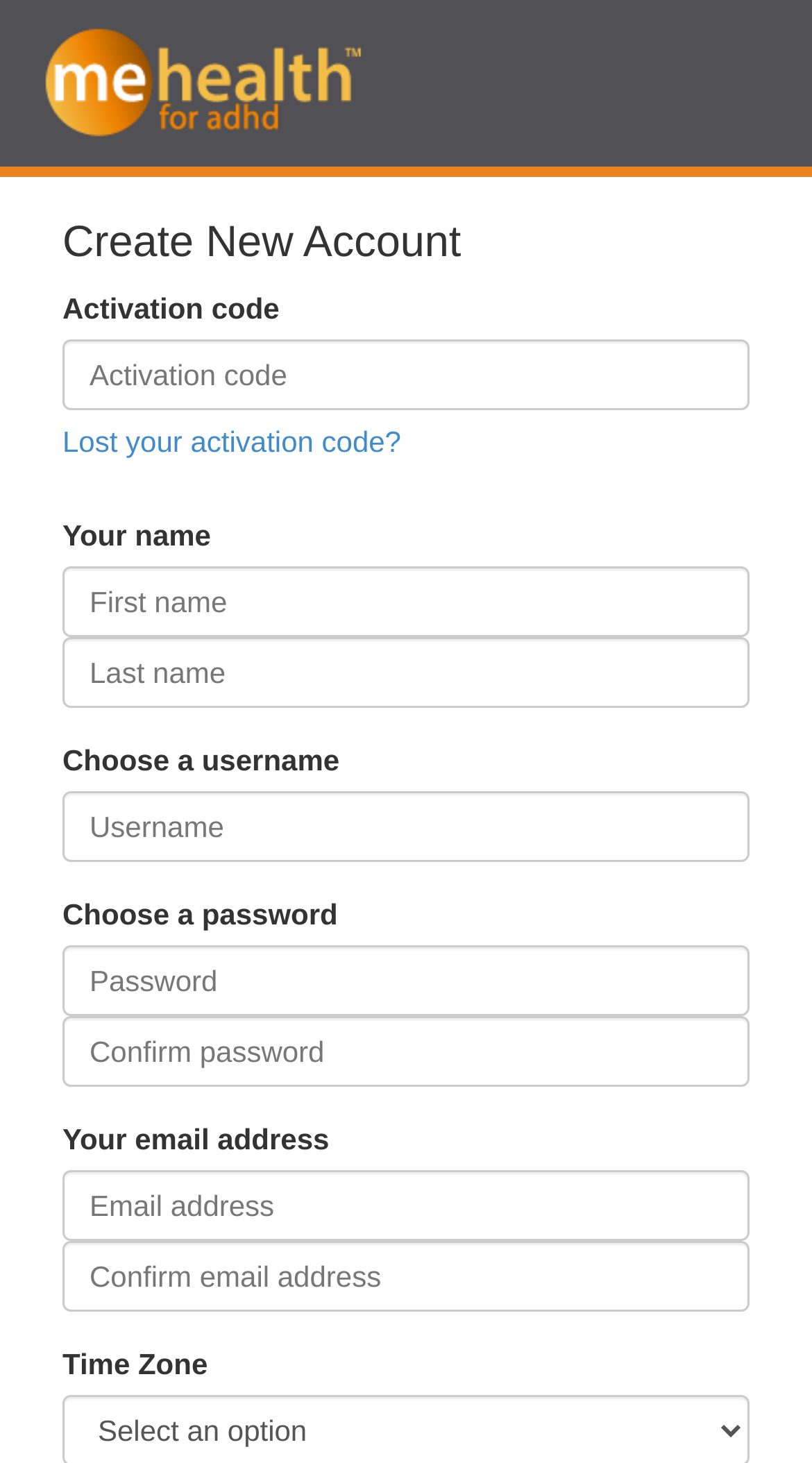Identify the bounding box for the element characterized by the following description: "Lost your activation code?".

[0.077, 0.29, 0.494, 0.313]